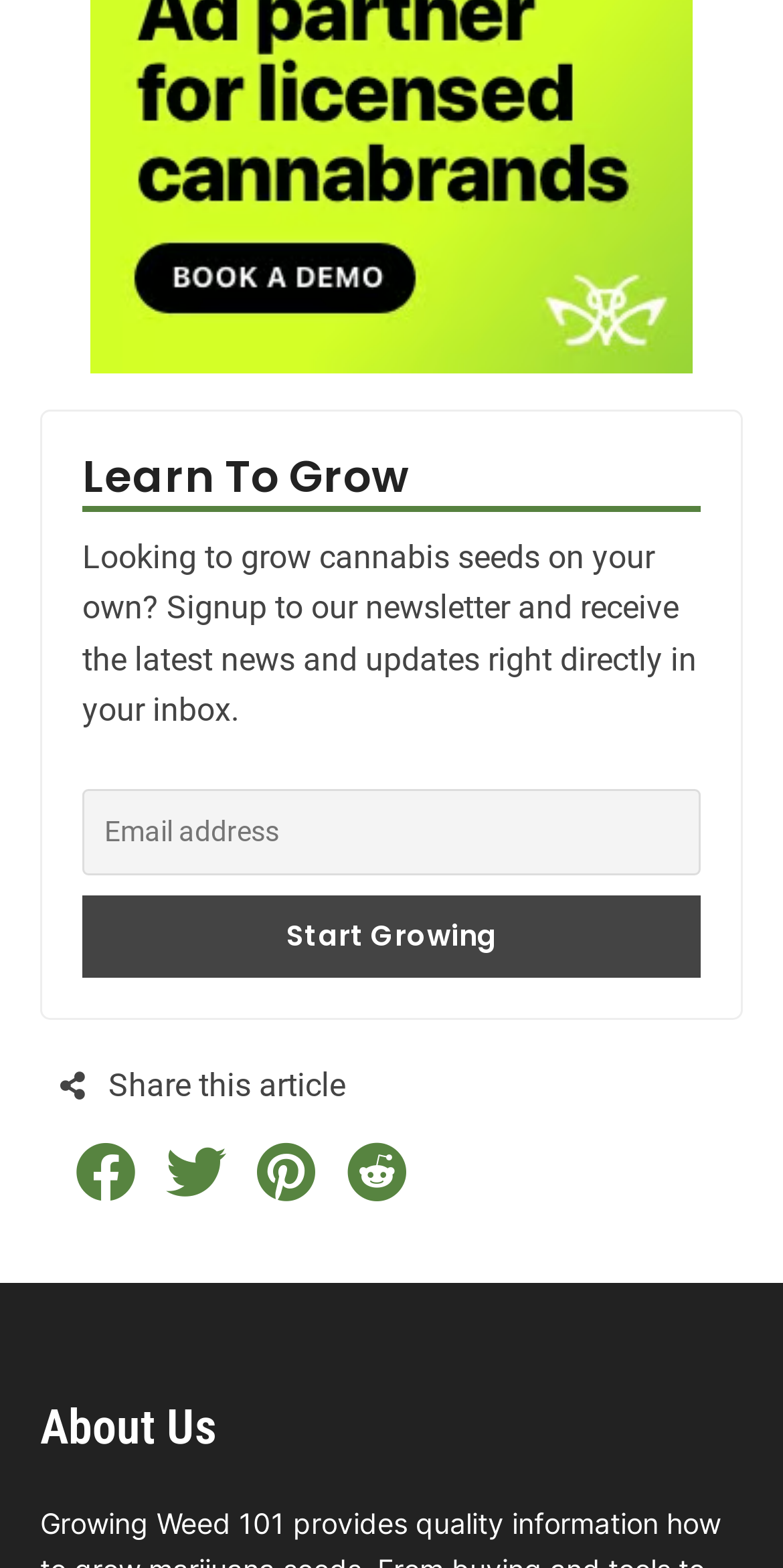Locate the bounding box coordinates of the element to click to perform the following action: 'Click Start Growing'. The coordinates should be given as four float values between 0 and 1, in the form of [left, top, right, bottom].

[0.105, 0.571, 0.895, 0.623]